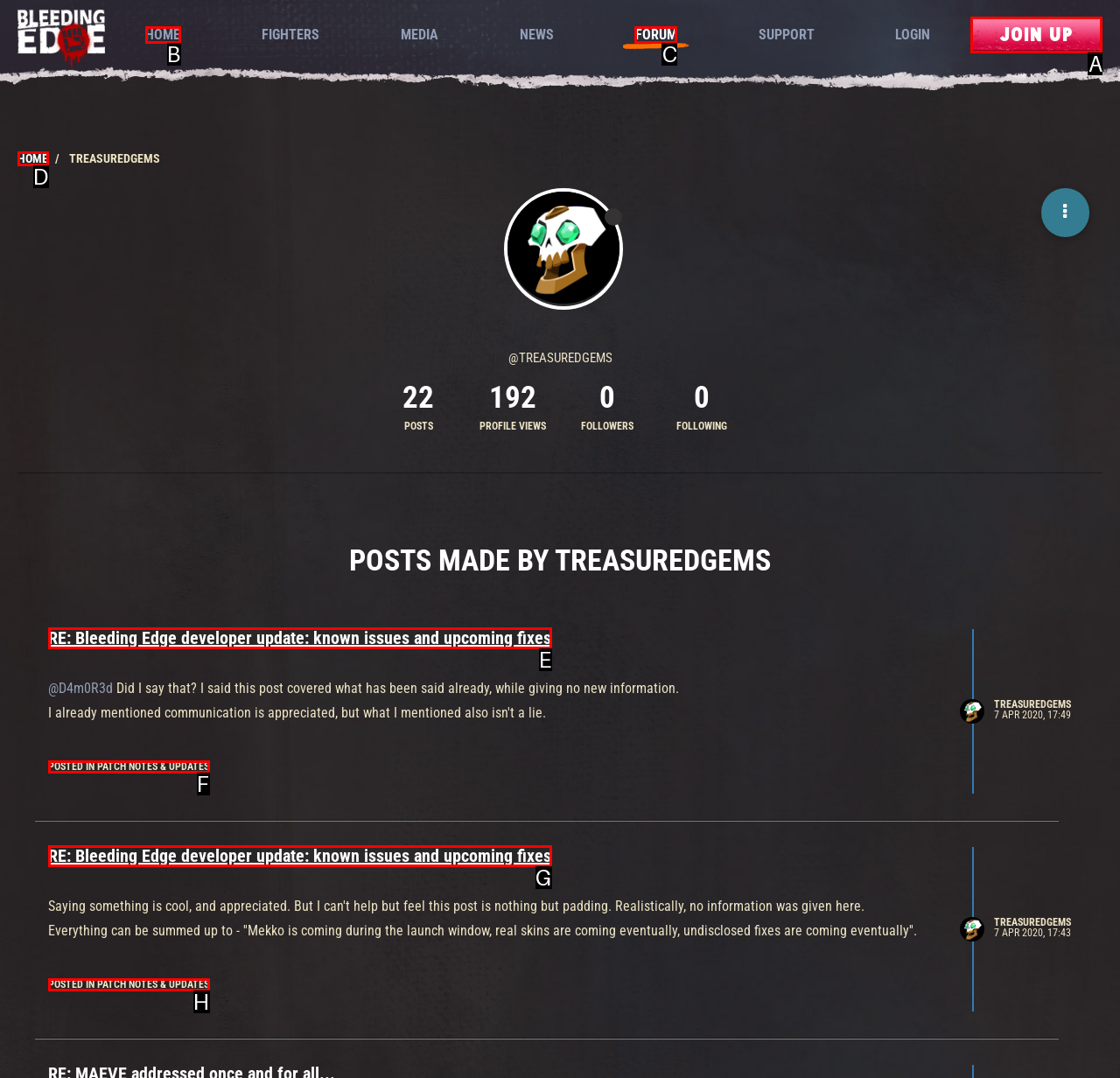Select the appropriate bounding box to fulfill the task: Join the community Respond with the corresponding letter from the choices provided.

A